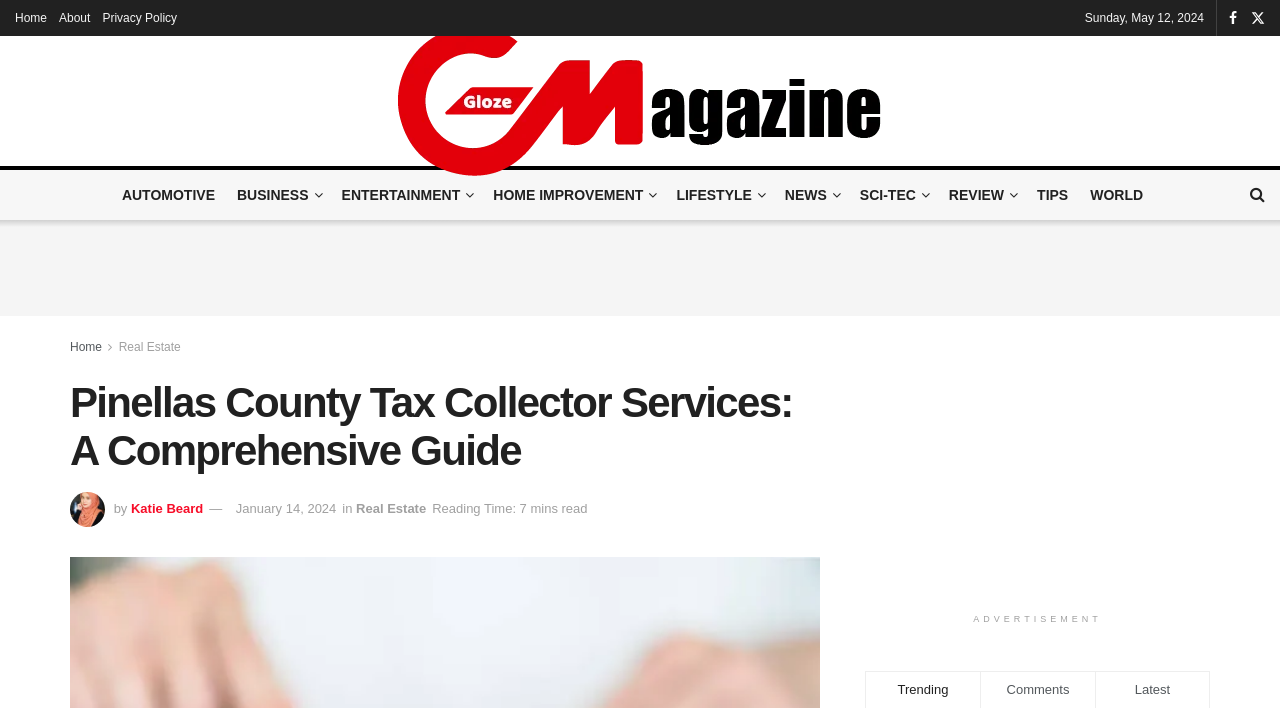What is the date of the latest article?
Please provide a detailed and comprehensive answer to the question.

I found the date of the latest article by looking at the text next to the author's name, Katie Beard, which says 'January 14, 2024'.